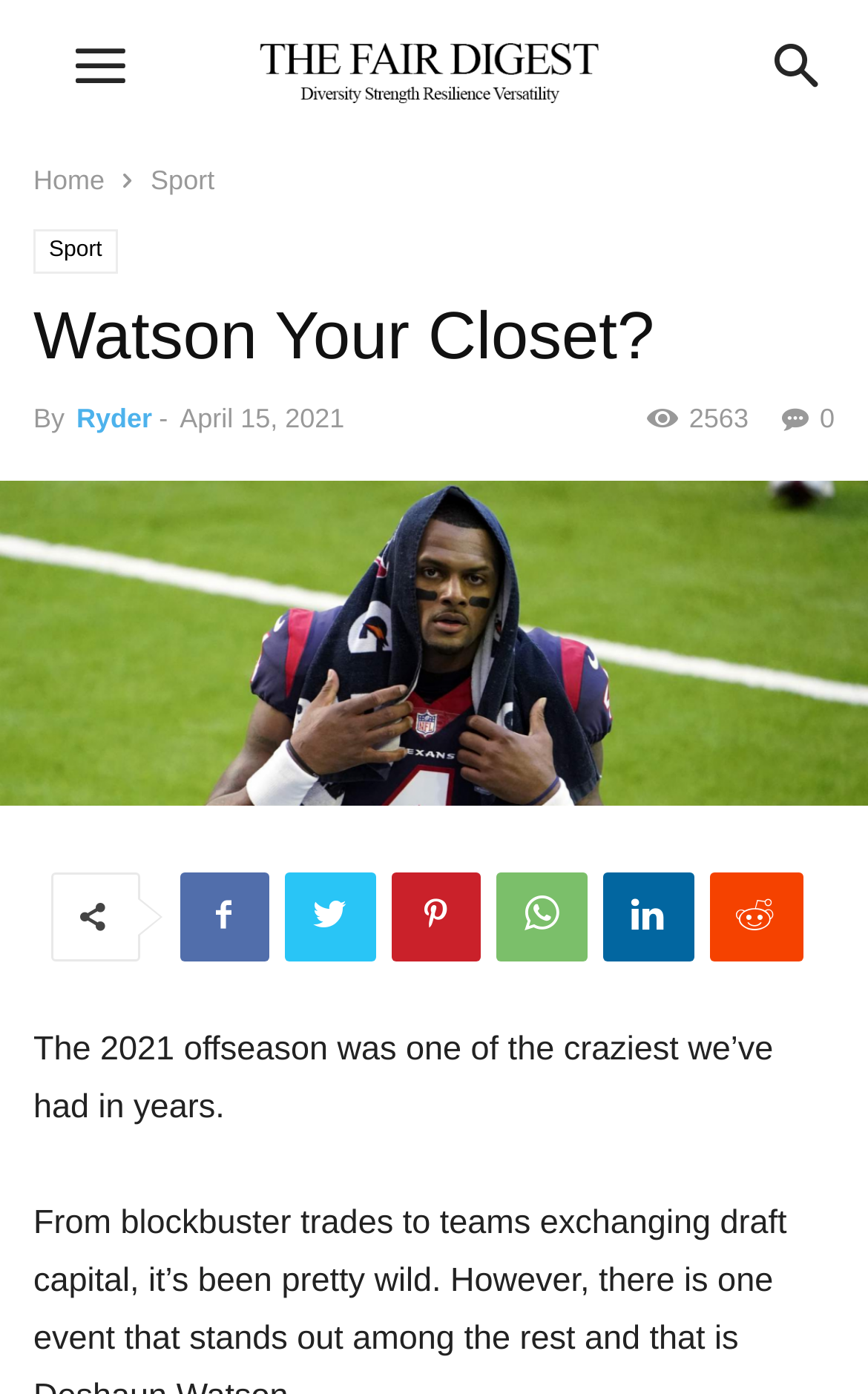Locate the bounding box coordinates of the element you need to click to accomplish the task described by this instruction: "Click on the author's name".

[0.088, 0.289, 0.175, 0.311]